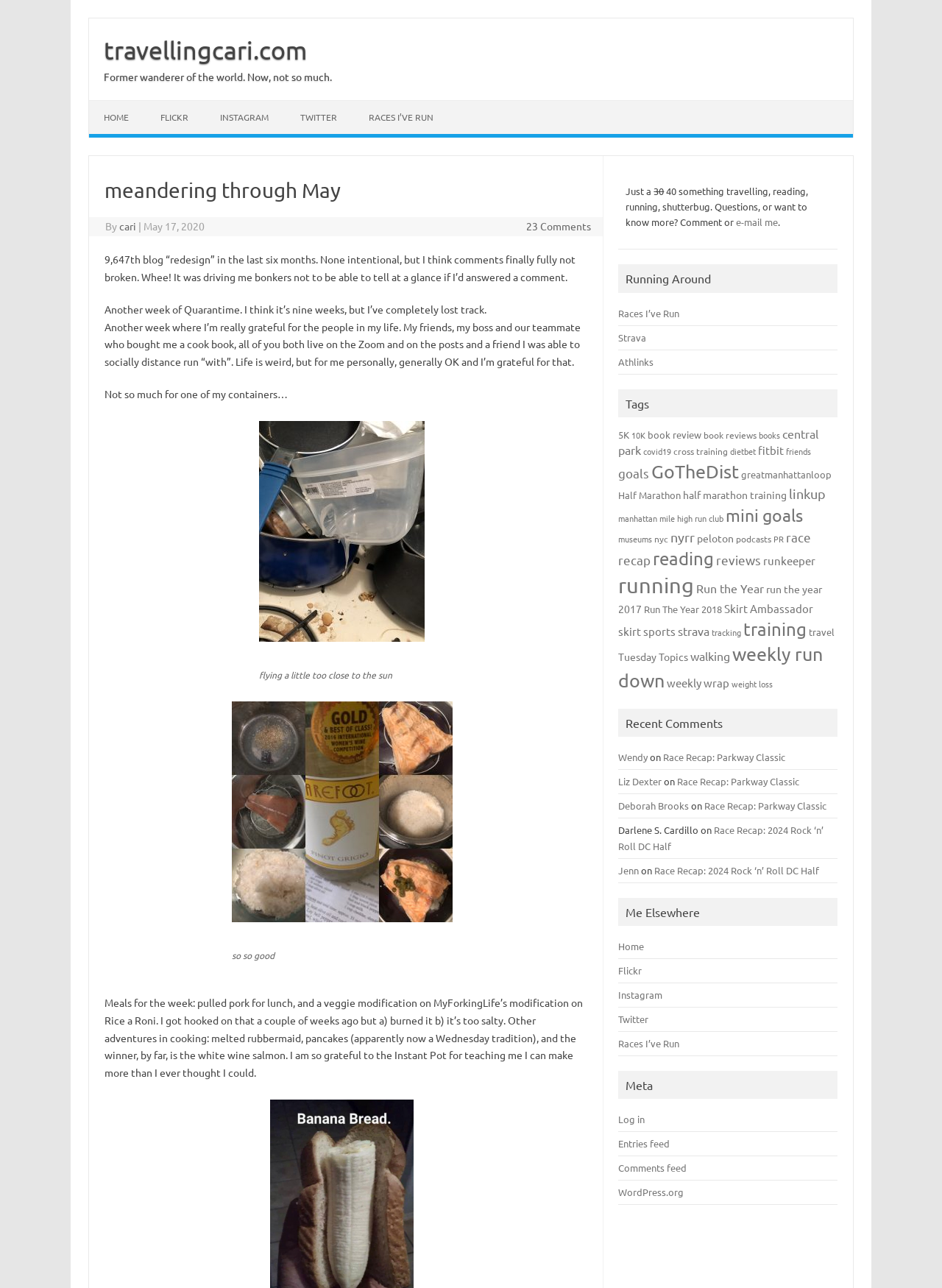Explain in detail what you observe on this webpage.

The webpage is a personal blog, with a title "meandering through May" and a subtitle "travellingcari.com". At the top, there is a navigation menu with links to "HOME", "FLICKR", "INSTAGRAM", "TWITTER", and "RACES I'VE RUN". Below the navigation menu, there is a header section with the blog title and a brief description of the author, "Former wanderer of the world. Now, not so much."

The main content of the blog post is divided into several sections. The first section is a brief introduction, followed by a longer section of text discussing the author's life during the COVID-19 pandemic, including their gratitude for friends and family, and their experiences with cooking and running.

The blog post also includes two images, one with a caption "flying a little too close to the sun" and another with a caption "so so good". There are also several links to other blog posts and external websites, including a link to a cookbook and a running-related website.

On the right-hand side of the page, there is a complementary section with a brief bio of the author, including their age and interests. Below the bio, there are links to various categories and tags, including "Running Around", "Races I've Run", "Strava", and "Athlinks", as well as links to specific blog posts and topics, such as "book review", "central park", and "COVID-19".

Overall, the webpage has a personal and informal tone, with a focus on the author's daily life, interests, and experiences.